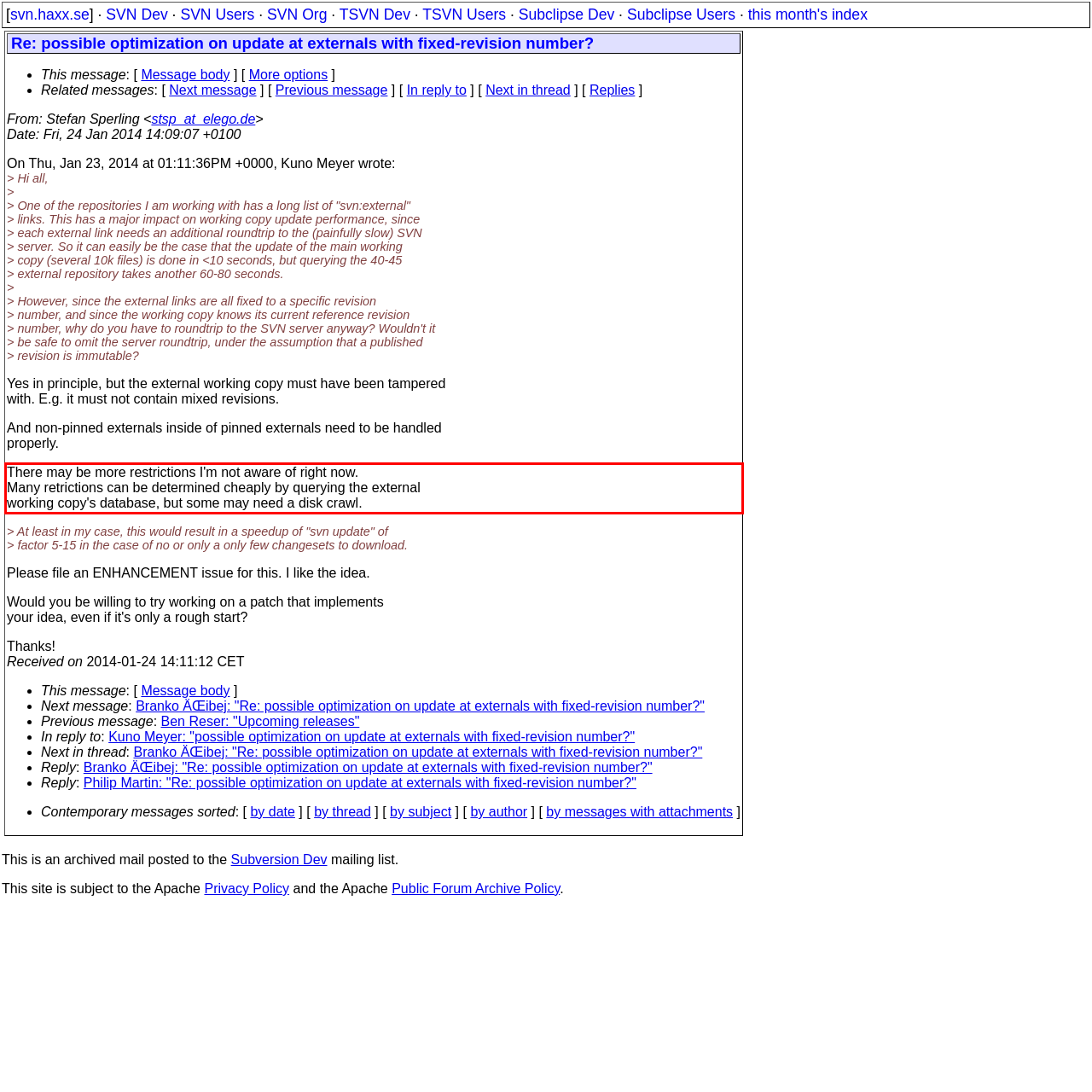The screenshot you have been given contains a UI element surrounded by a red rectangle. Use OCR to read and extract the text inside this red rectangle.

There may be more restrictions I'm not aware of right now. Many retrictions can be determined cheaply by querying the external working copy's database, but some may need a disk crawl.